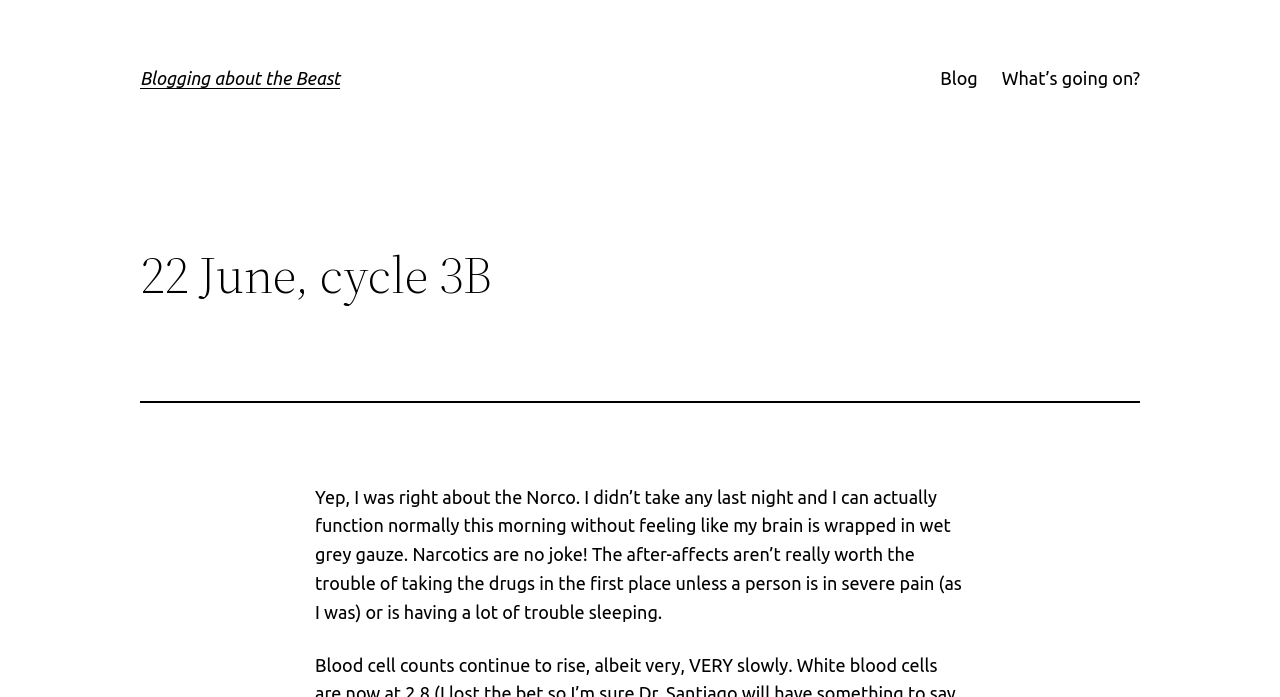Respond to the question below with a single word or phrase: How does the author feel about the after-effects of narcotics?

Not worth it